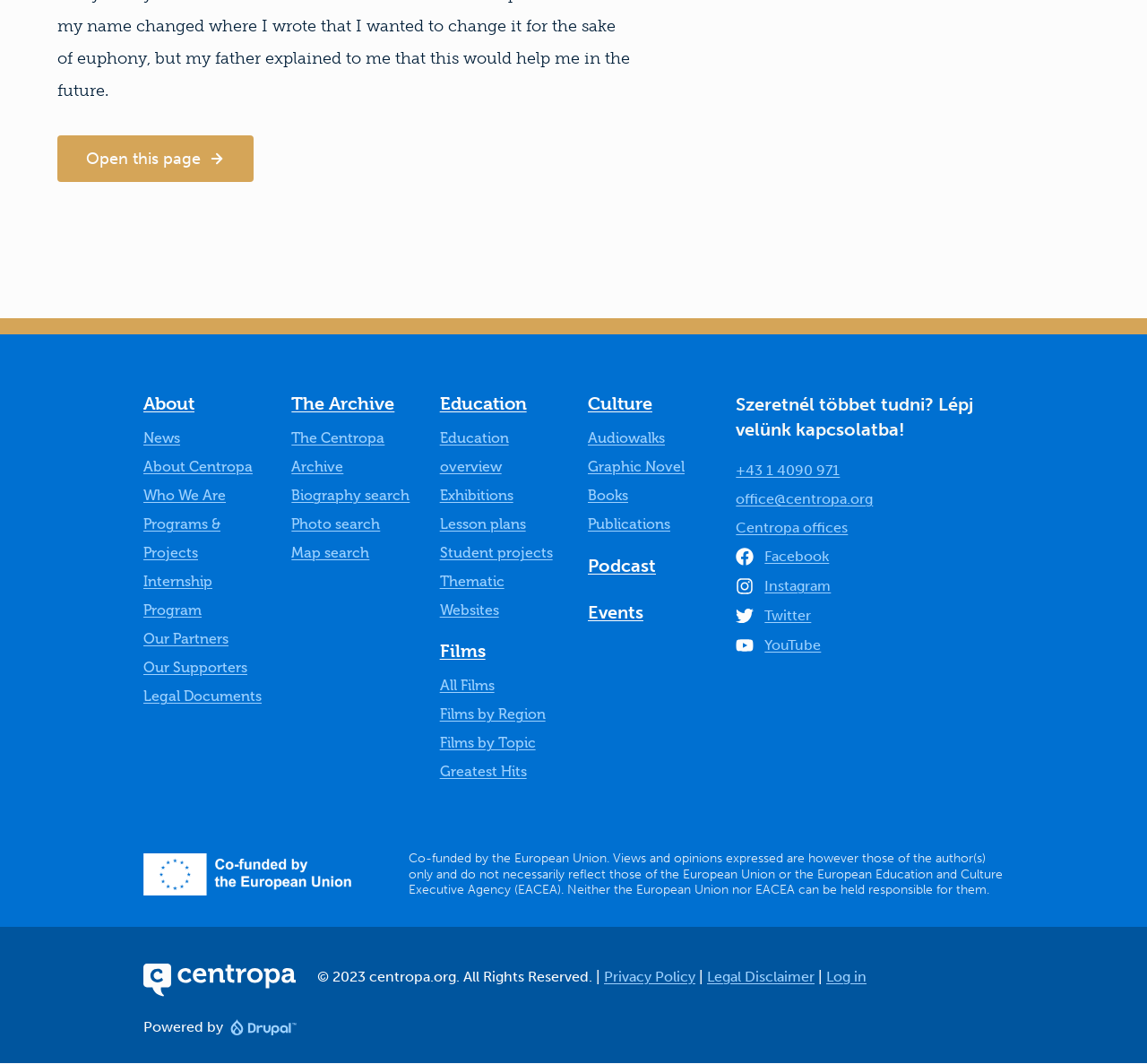Answer the question using only a single word or phrase: 
What is the name of the organization that co-funded the project?

European Union